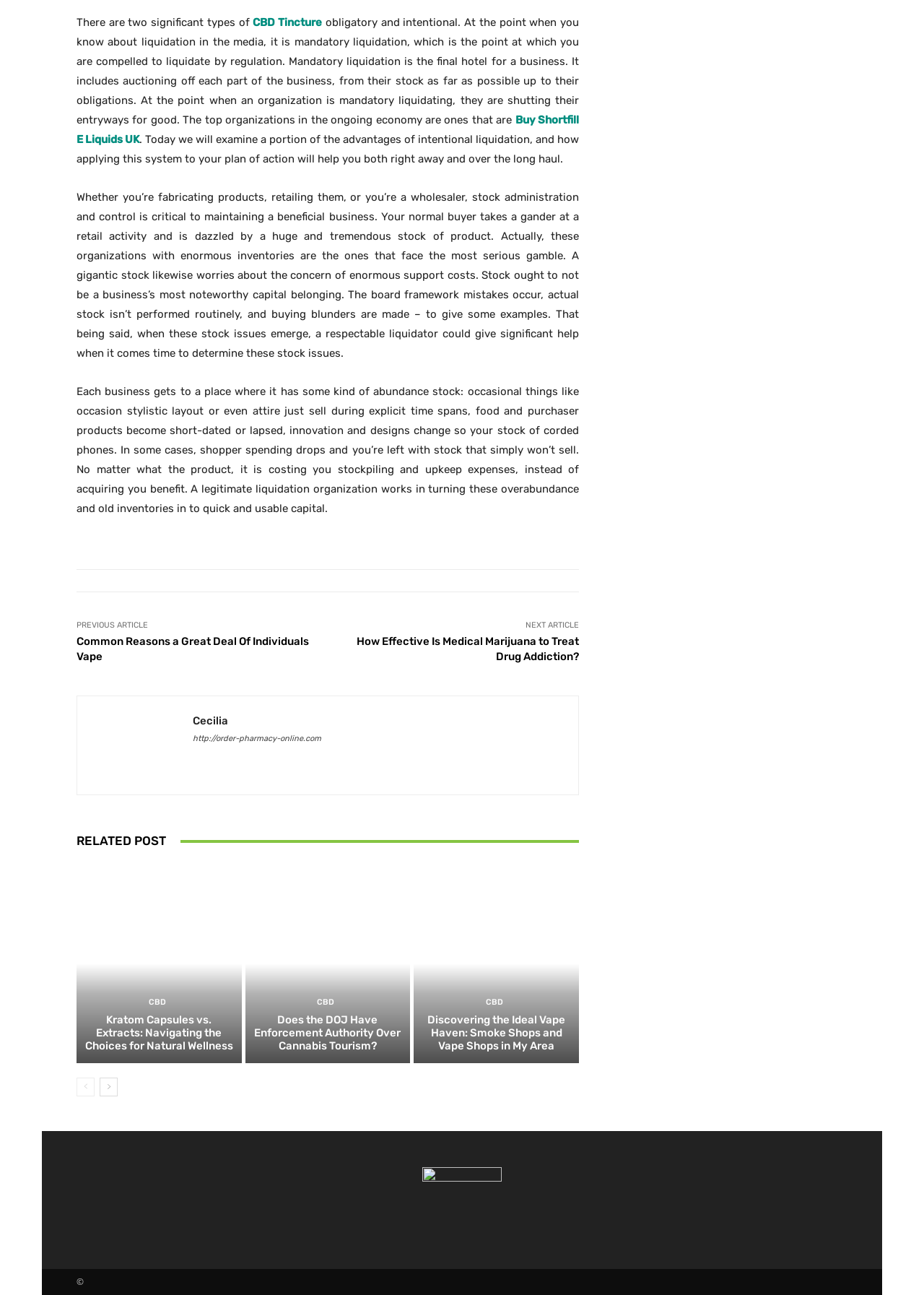Find the bounding box coordinates of the clickable area that will achieve the following instruction: "Go to the next page".

[0.108, 0.832, 0.127, 0.847]